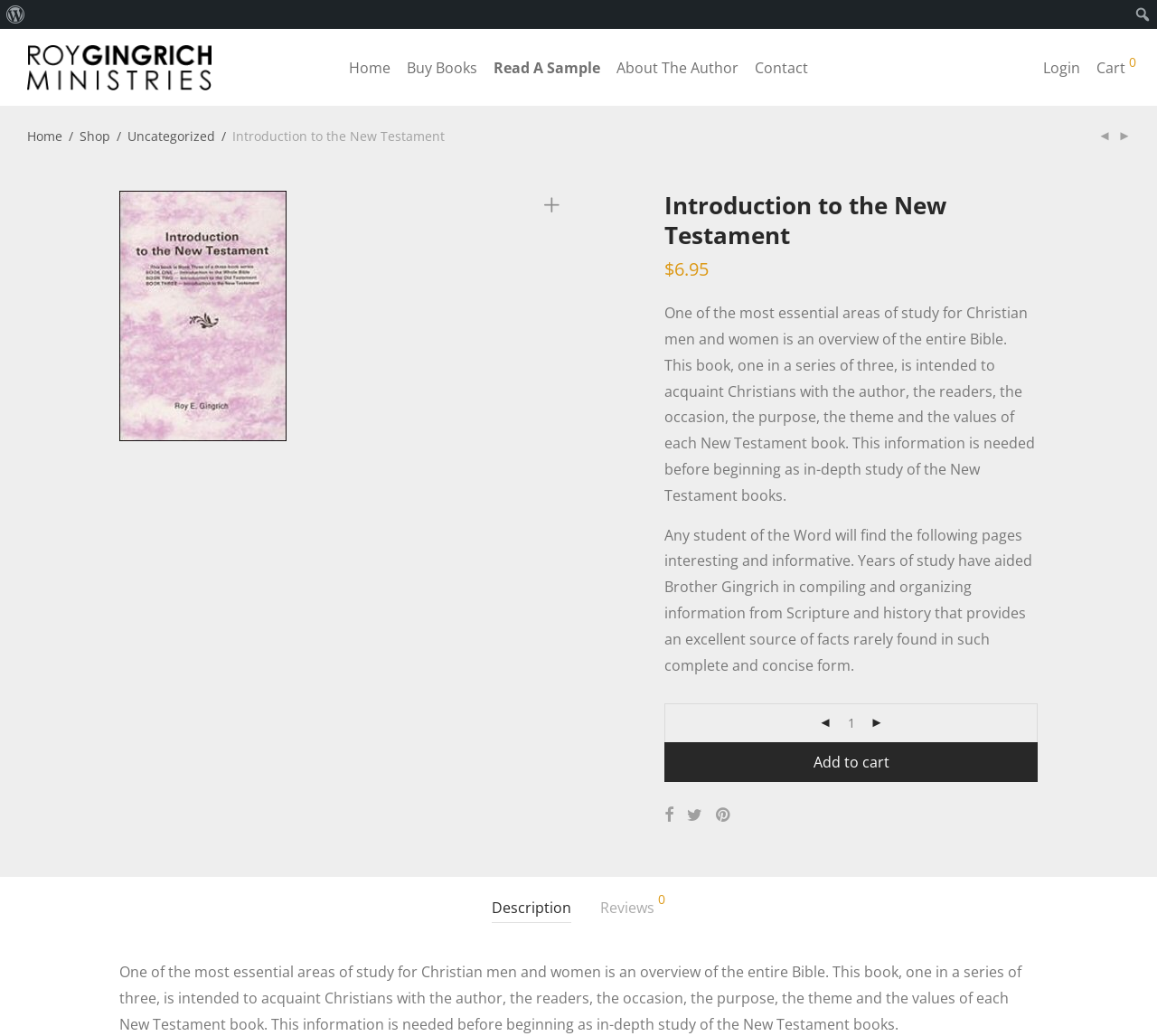What can you do with the spin button?
Based on the visual, give a brief answer using one word or a short phrase.

Select a quantity